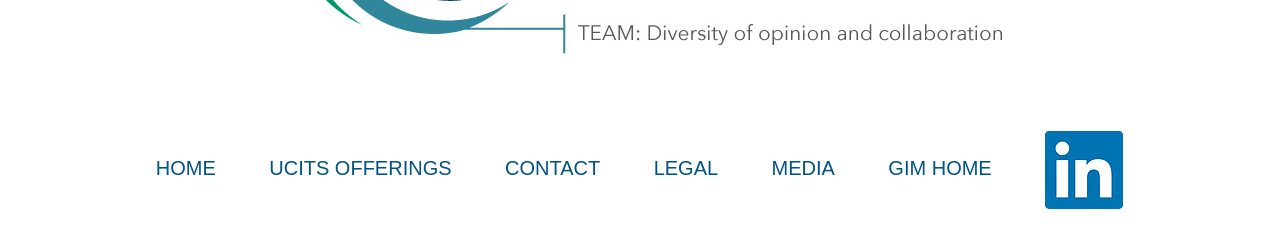What is the purpose of this webpage?
Look at the screenshot and respond with one word or a short phrase.

GIM information